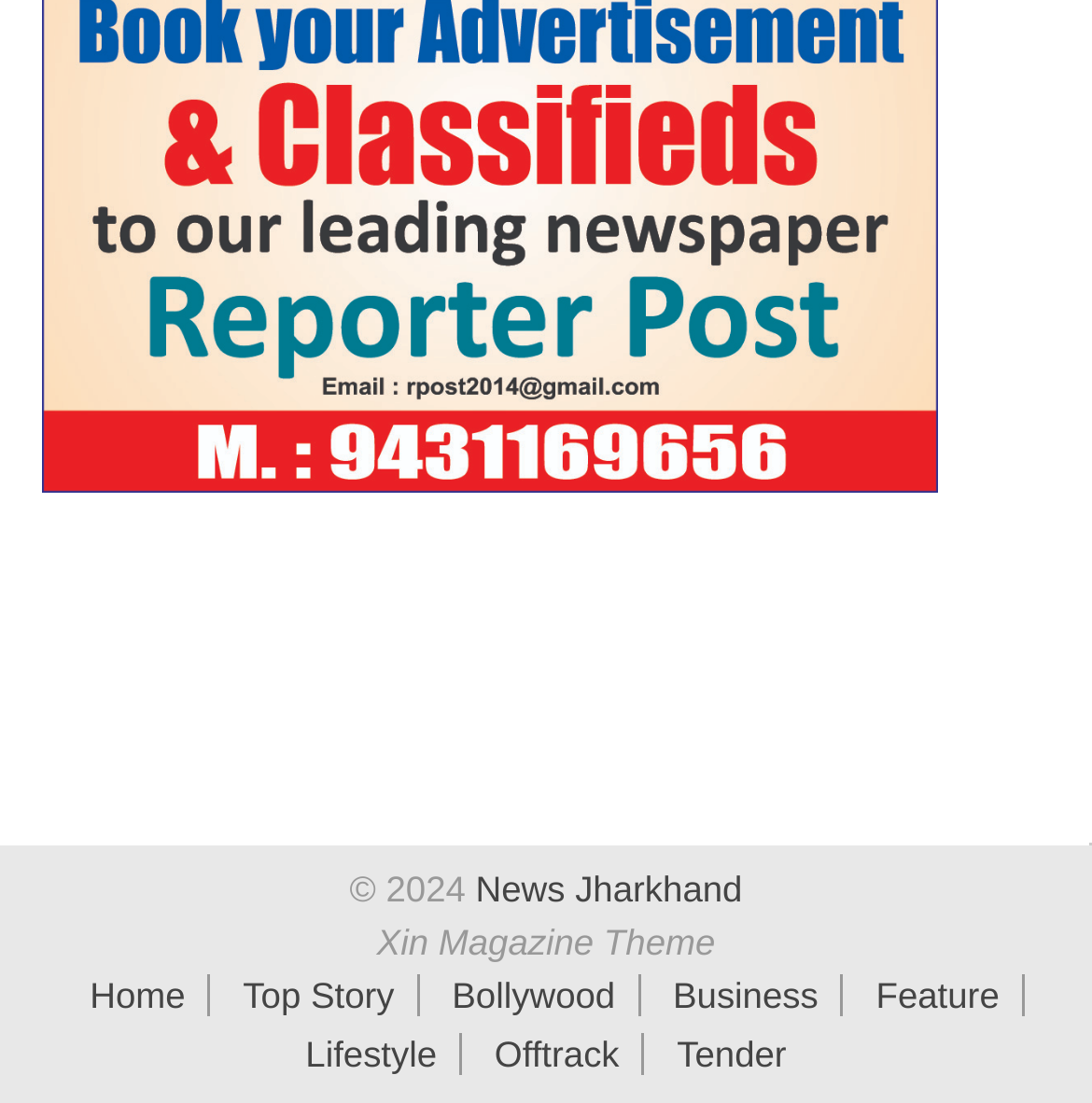What is the theme of the magazine?
Please give a detailed and elaborate answer to the question based on the image.

I searched for the theme information on the webpage and found a link with the text 'Xin Magazine Theme', which suggests that it is the theme of the magazine.